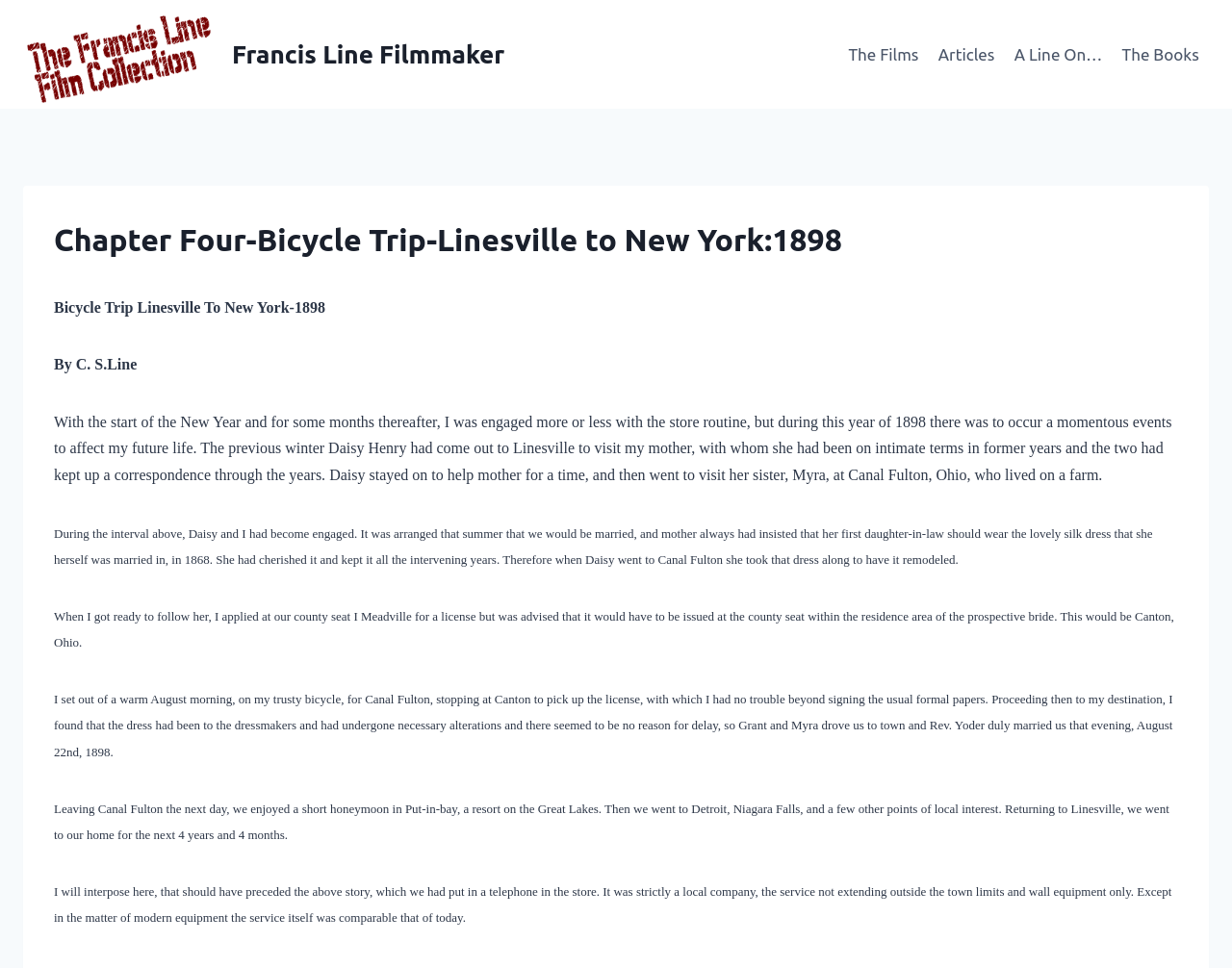Who did the author get engaged to?
Based on the screenshot, provide a one-word or short-phrase response.

Daisy Henry